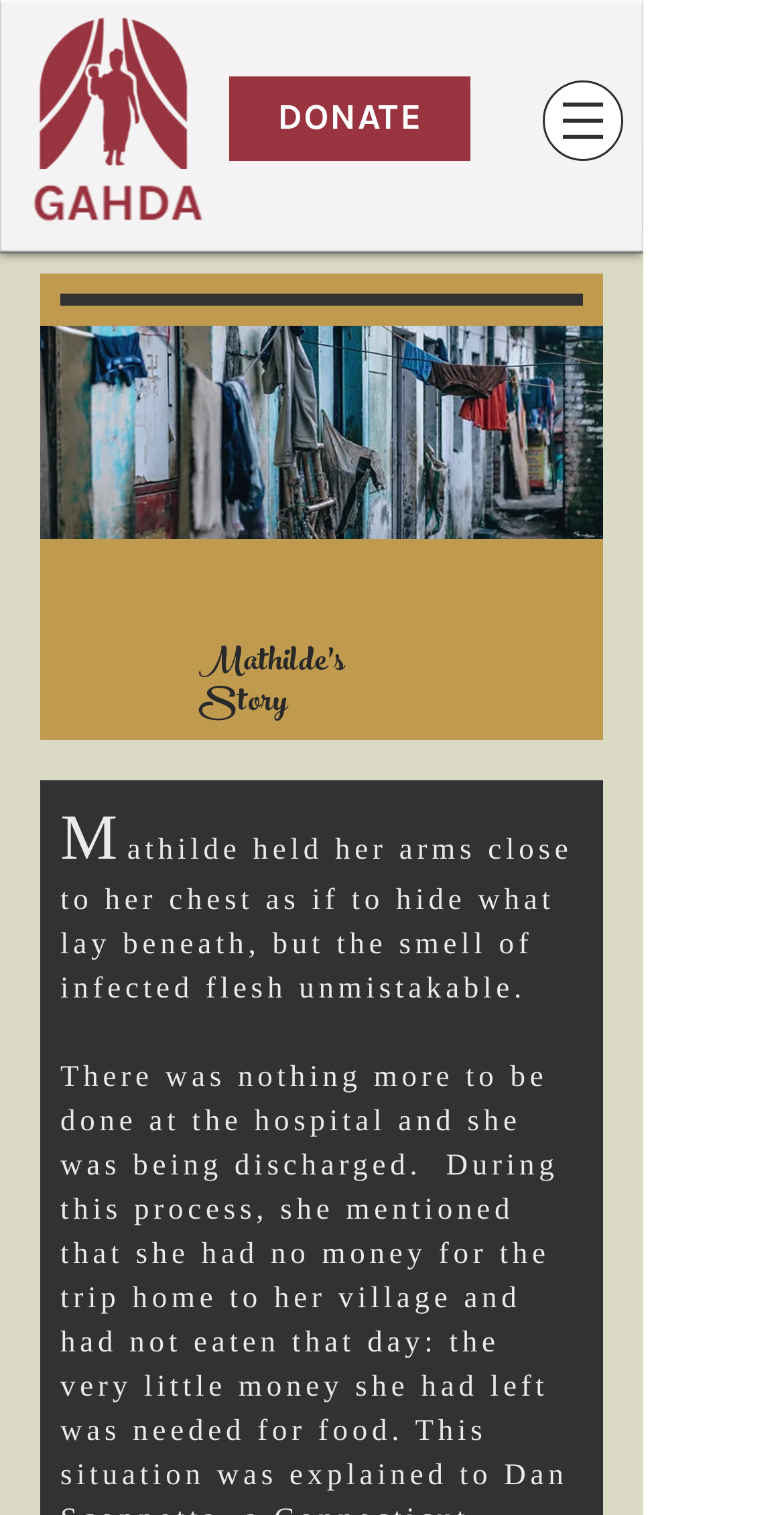Use the details in the image to answer the question thoroughly: 
Is there a navigation menu?

A navigation element labeled 'Site' is present on the webpage, which suggests that there is a menu or a way to navigate to other parts of the website. The presence of a button with a popup menu icon further supports this conclusion.